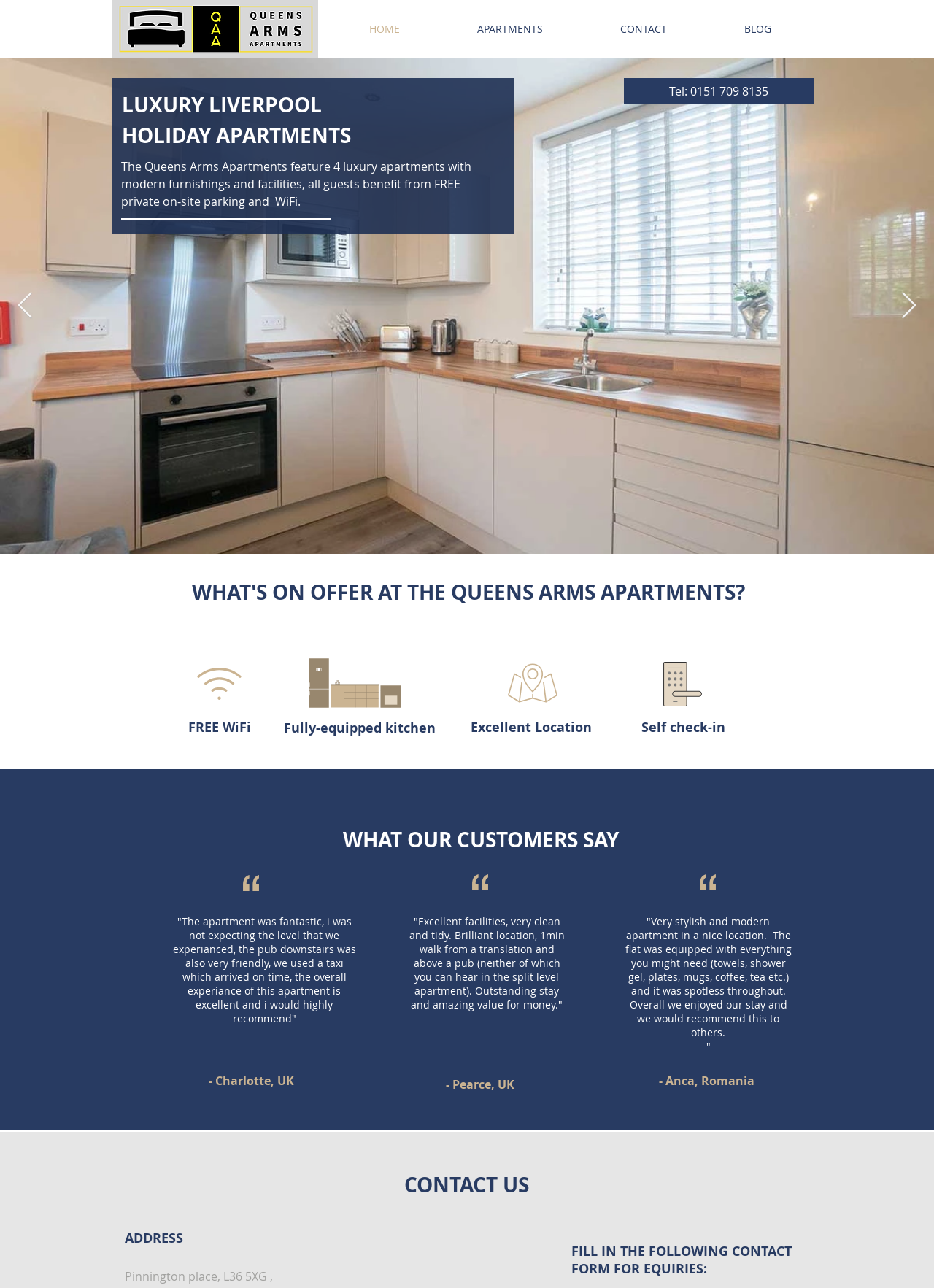Please specify the bounding box coordinates in the format (top-left x, top-left y, bottom-right x, bottom-right y), with values ranging from 0 to 1. Identify the bounding box for the UI component described as follows: aria-label="Next Item"

[0.964, 0.227, 0.982, 0.249]